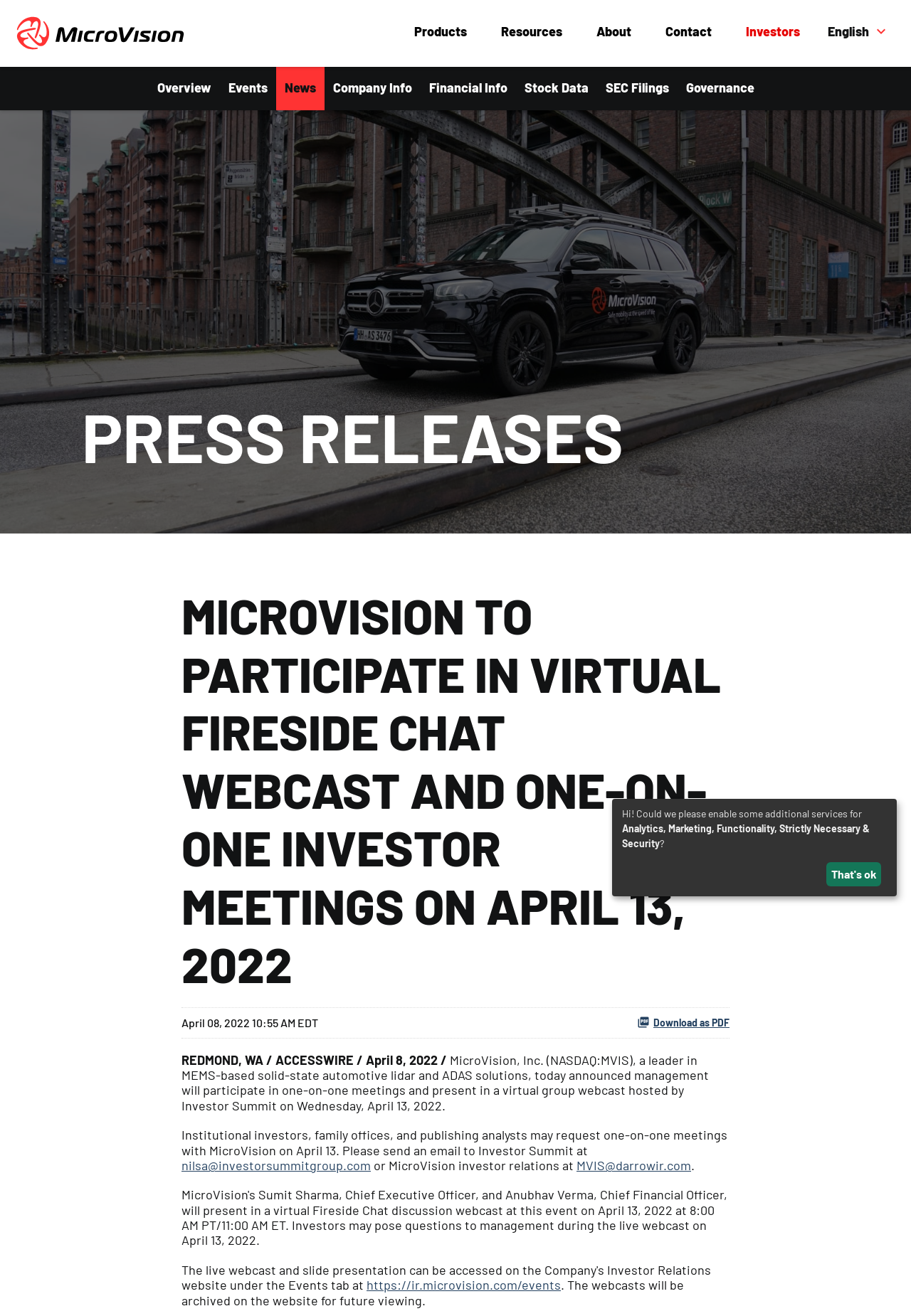Find and generate the main title of the webpage.

MICROVISION TO PARTICIPATE IN VIRTUAL FIRESIDE CHAT WEBCAST AND ONE-ON-ONE INVESTOR MEETINGS ON APRIL 13, 2022